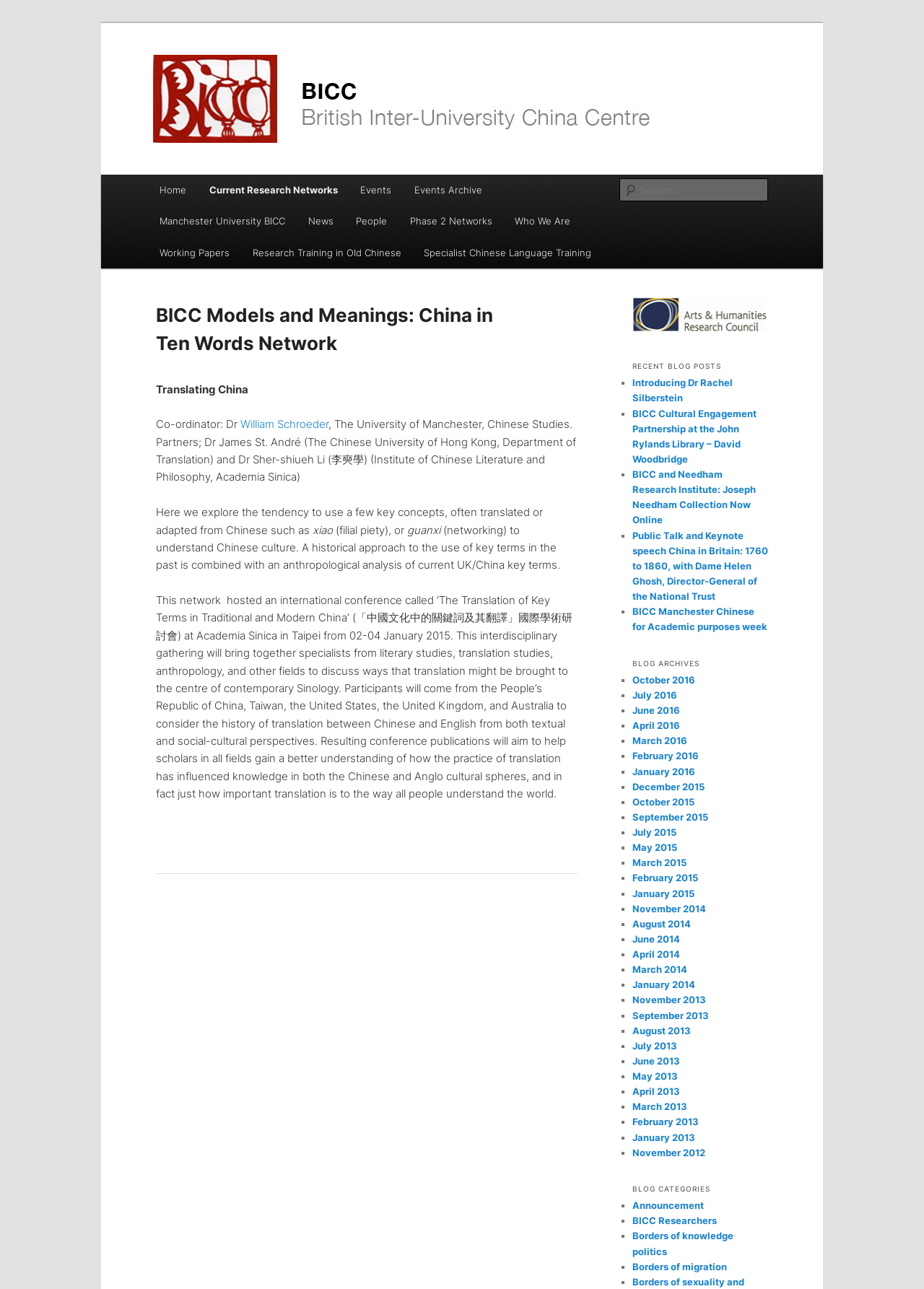Determine the bounding box coordinates of the clickable area required to perform the following instruction: "Read about BICC Models and Meanings". The coordinates should be represented as four float numbers between 0 and 1: [left, top, right, bottom].

[0.169, 0.225, 0.625, 0.282]